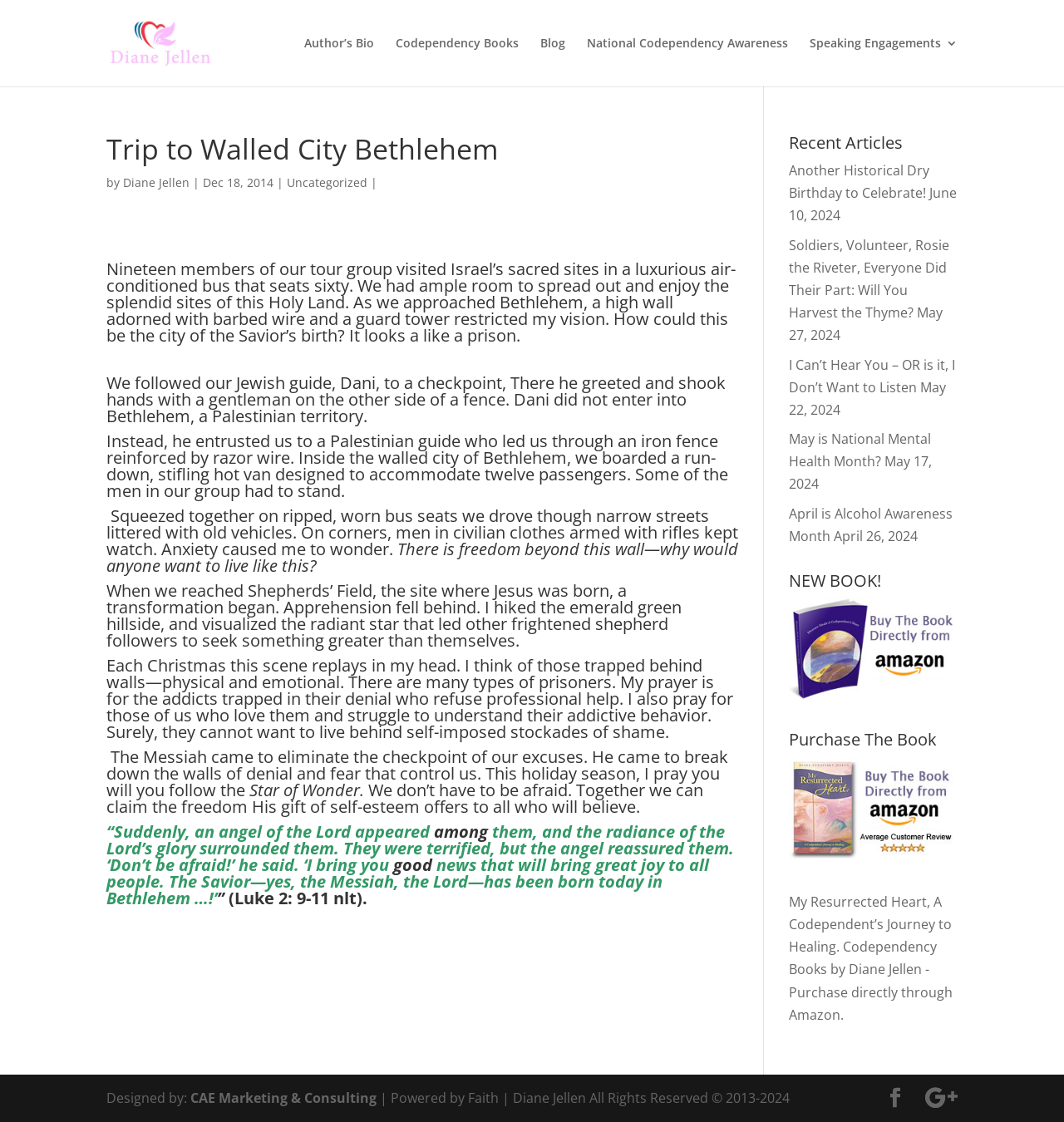Refer to the image and offer a detailed explanation in response to the question: What is the name of the book being promoted?

The book is promoted under the heading 'NEW BOOK!' and the link 'New Book by Diane Jellen - Heaven Heals a Codependent's Heart'.